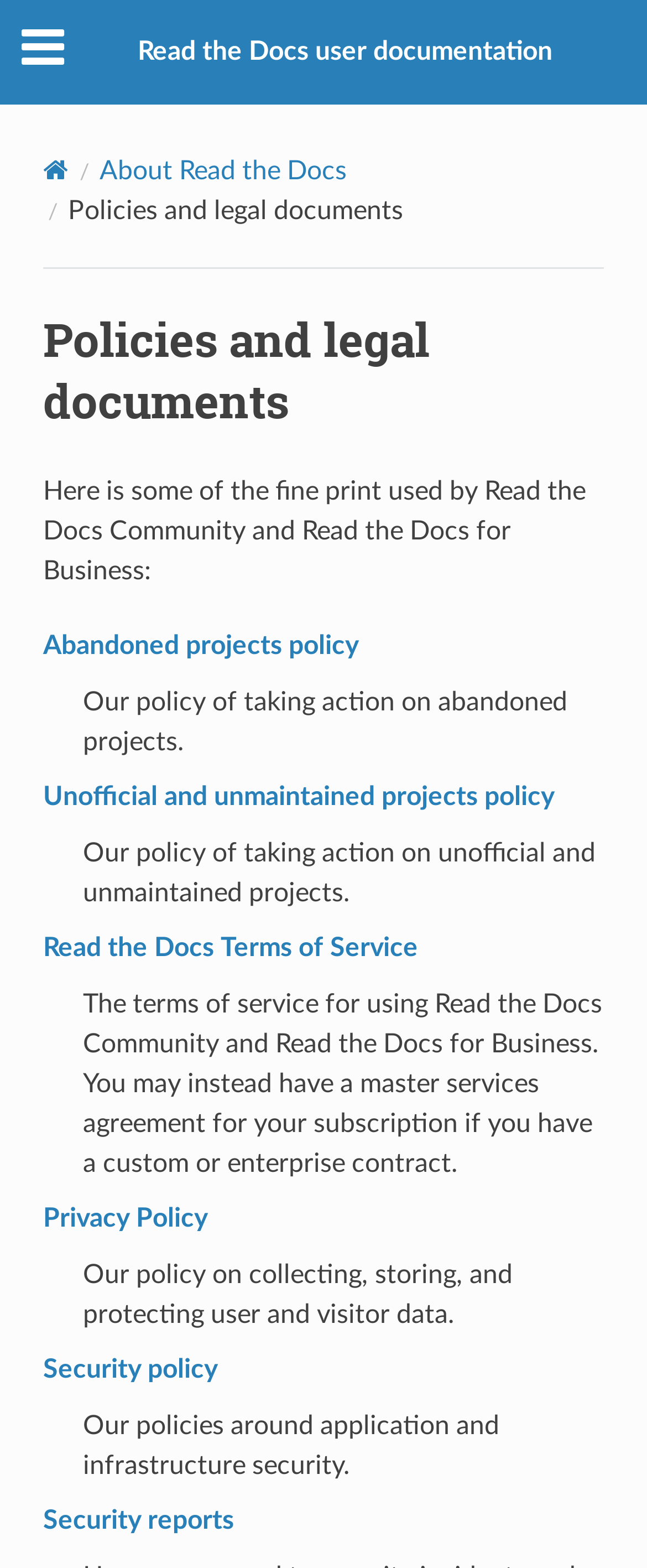Determine the bounding box coordinates of the clickable region to carry out the instruction: "View Security policy".

[0.066, 0.865, 0.336, 0.882]